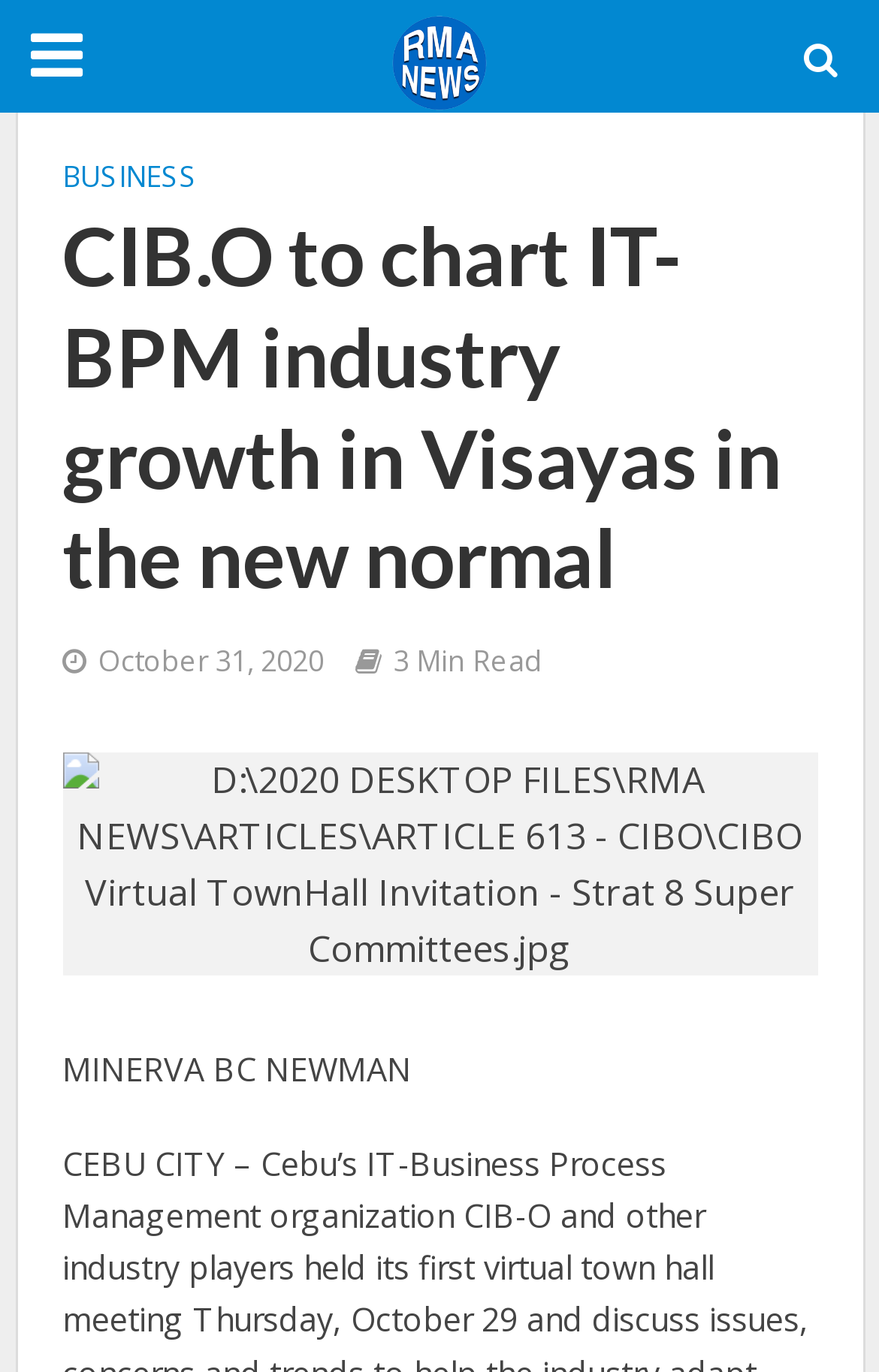What is the primary heading on this webpage?

CIB.O to chart IT-BPM industry growth in Visayas in the new normal